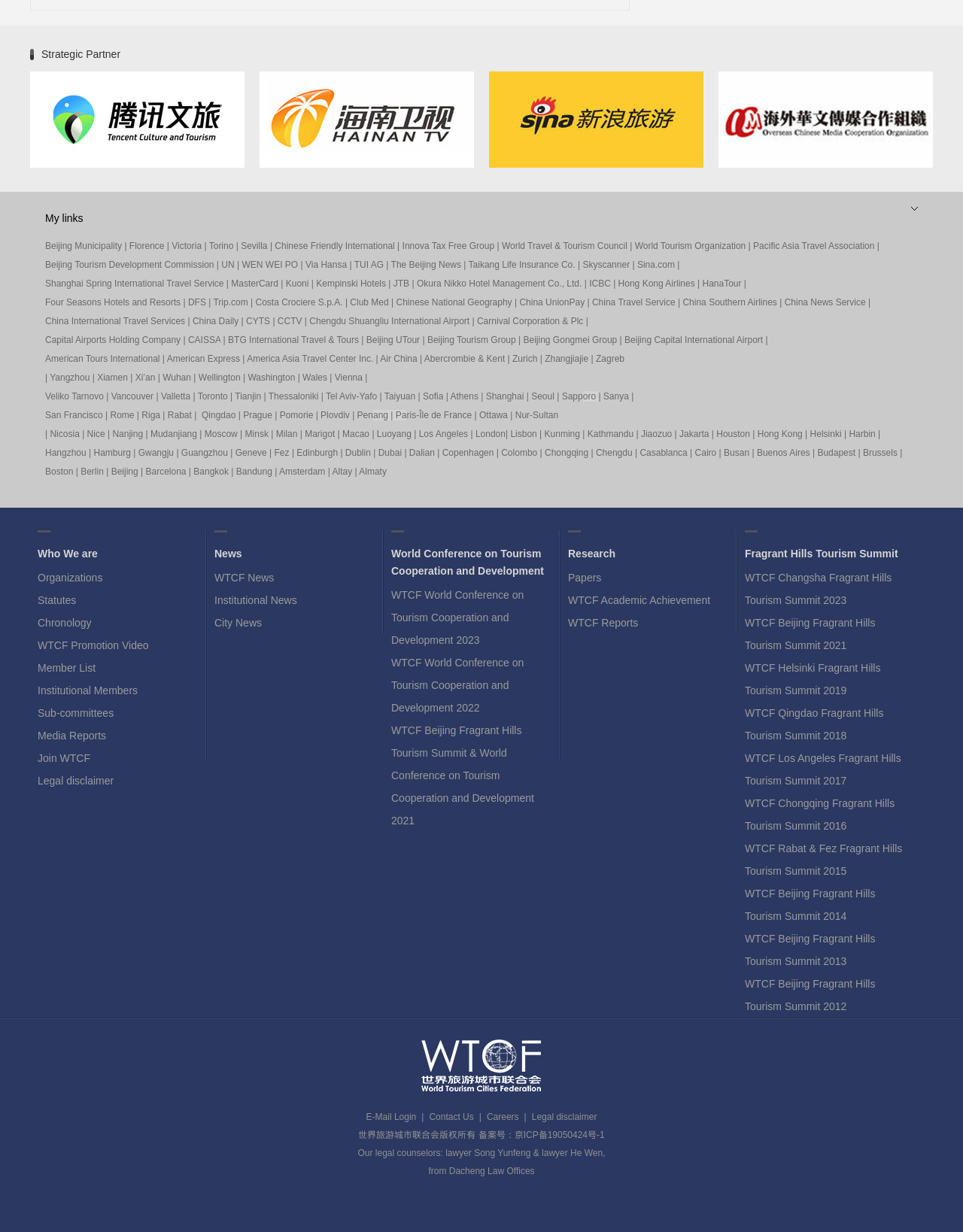What is the text of the first static text element?
Examine the screenshot and reply with a single word or phrase.

Strategic Partner